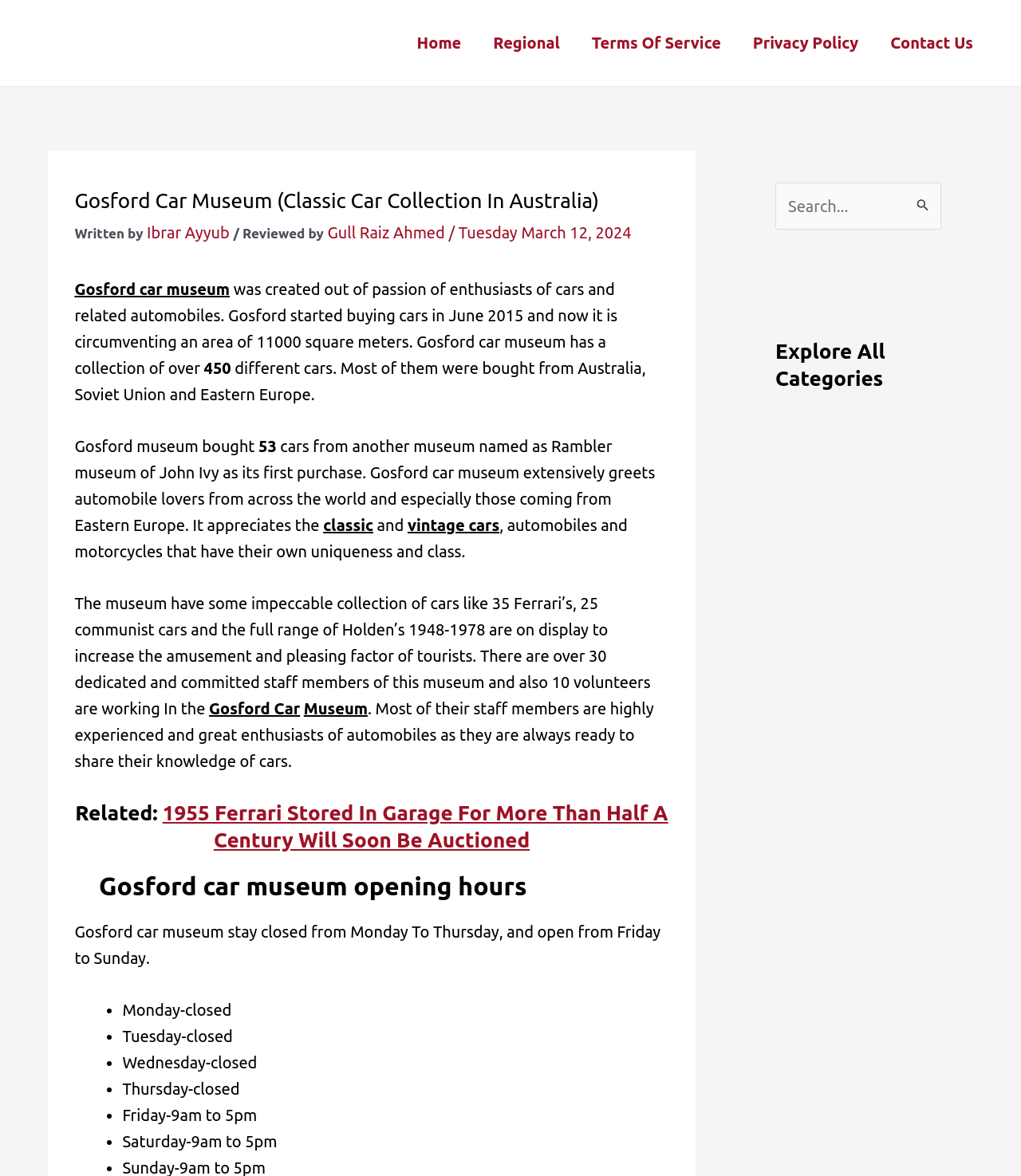Answer this question using a single word or a brief phrase:
How many Ferrari cars are on display at Gosford Car Museum?

35